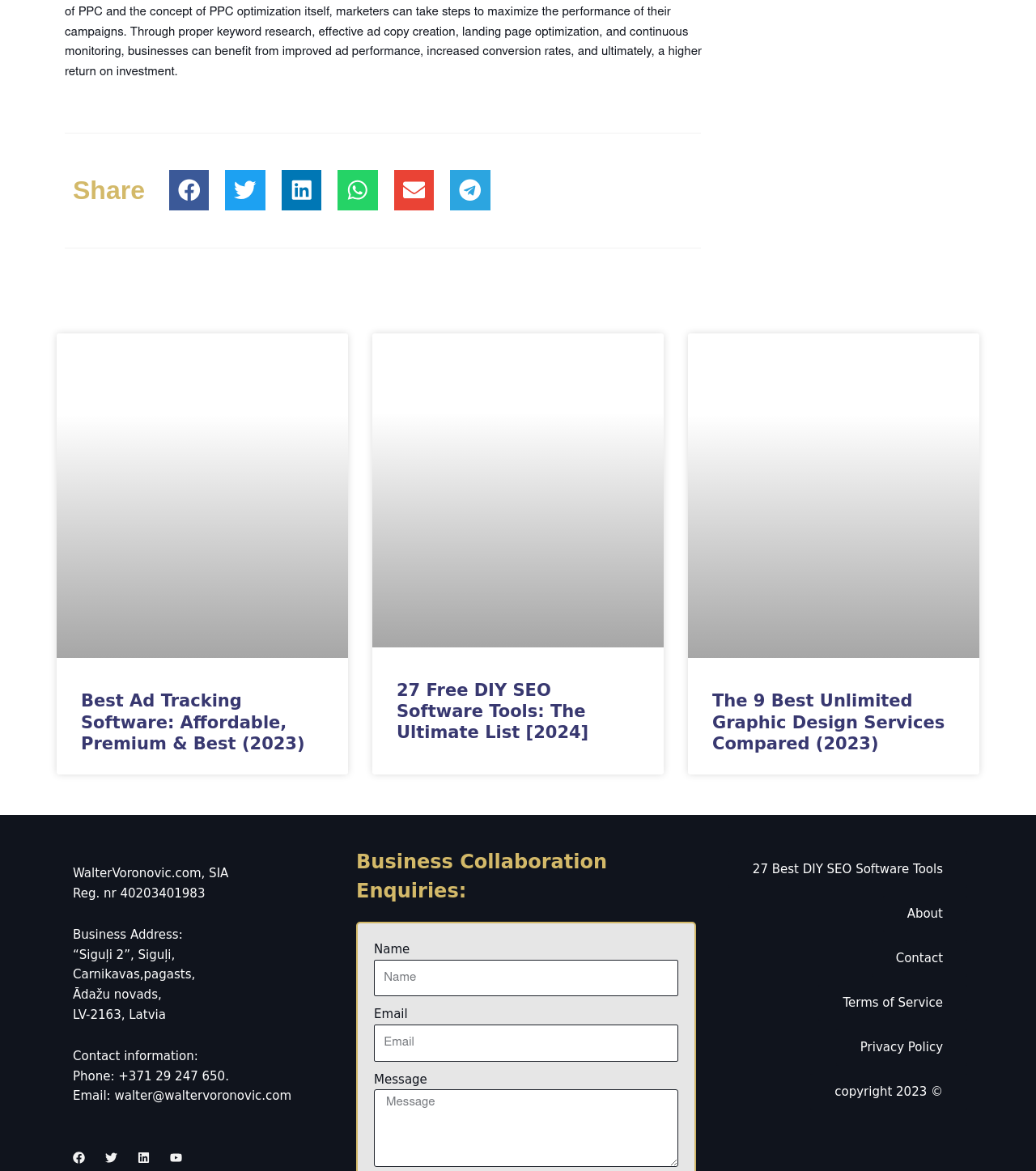Based on the element description Terms of Service, identify the bounding box coordinates for the UI element. The coordinates should be in the format (top-left x, top-left y, bottom-right x, bottom-right y) and within the 0 to 1 range.

[0.79, 0.841, 0.934, 0.872]